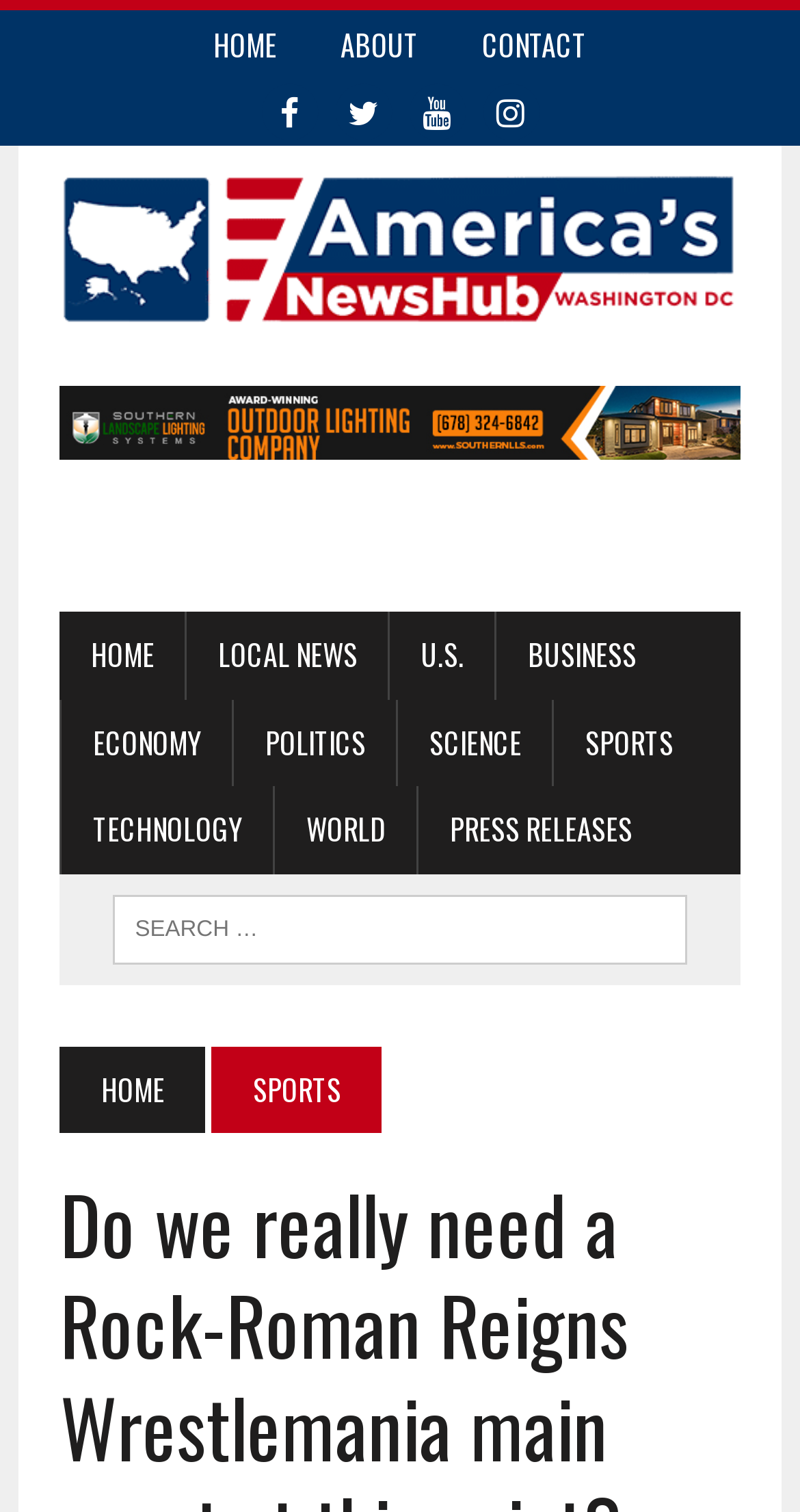Please extract the primary headline from the webpage.

Do we really need a Rock-Roman Reigns Wrestlemania main event at this point?